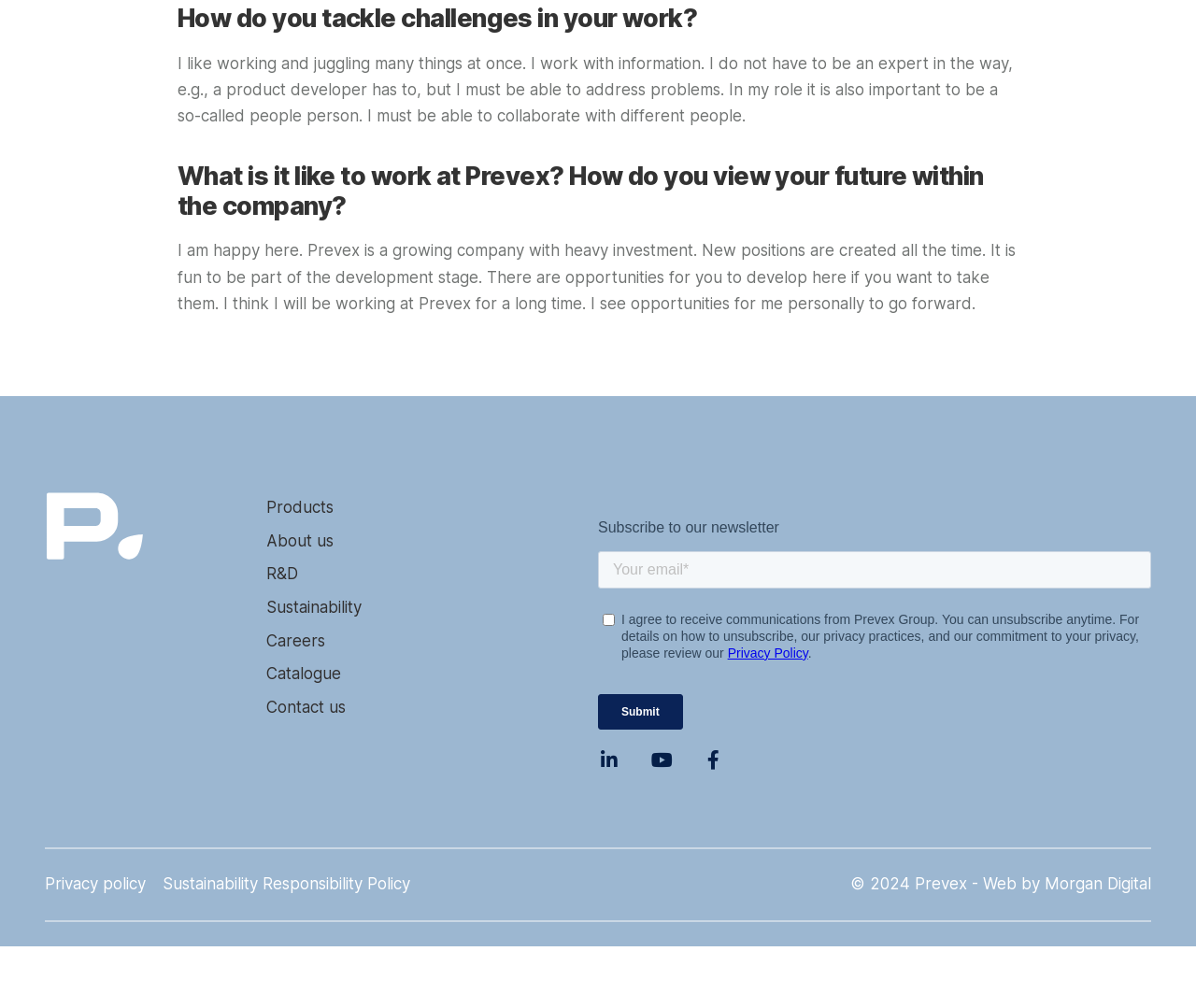Carefully observe the image and respond to the question with a detailed answer:
What are the different sections available on the webpage?

The webpage has a navigation section with links to different parts of the website, including 'Products', 'About us', 'R&D', 'Sustainability', 'Careers', 'Catalogue', and 'Contact us'.